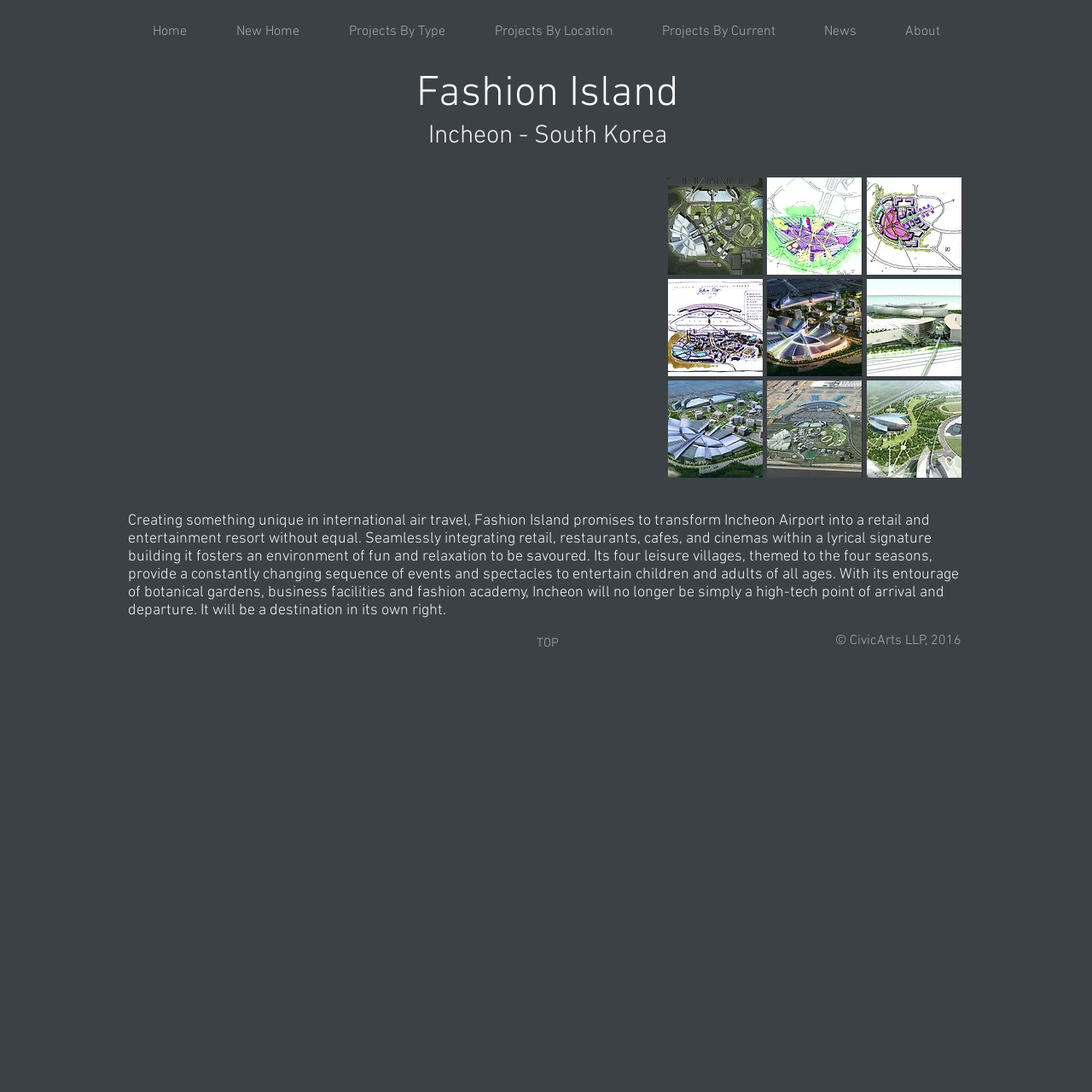How many buttons are there in the Matrix gallery?
Based on the visual details in the image, please answer the question thoroughly.

The Matrix gallery region contains 9 buttons, each with a unique describedby attribute, which suggests that there are 9 buttons in total.